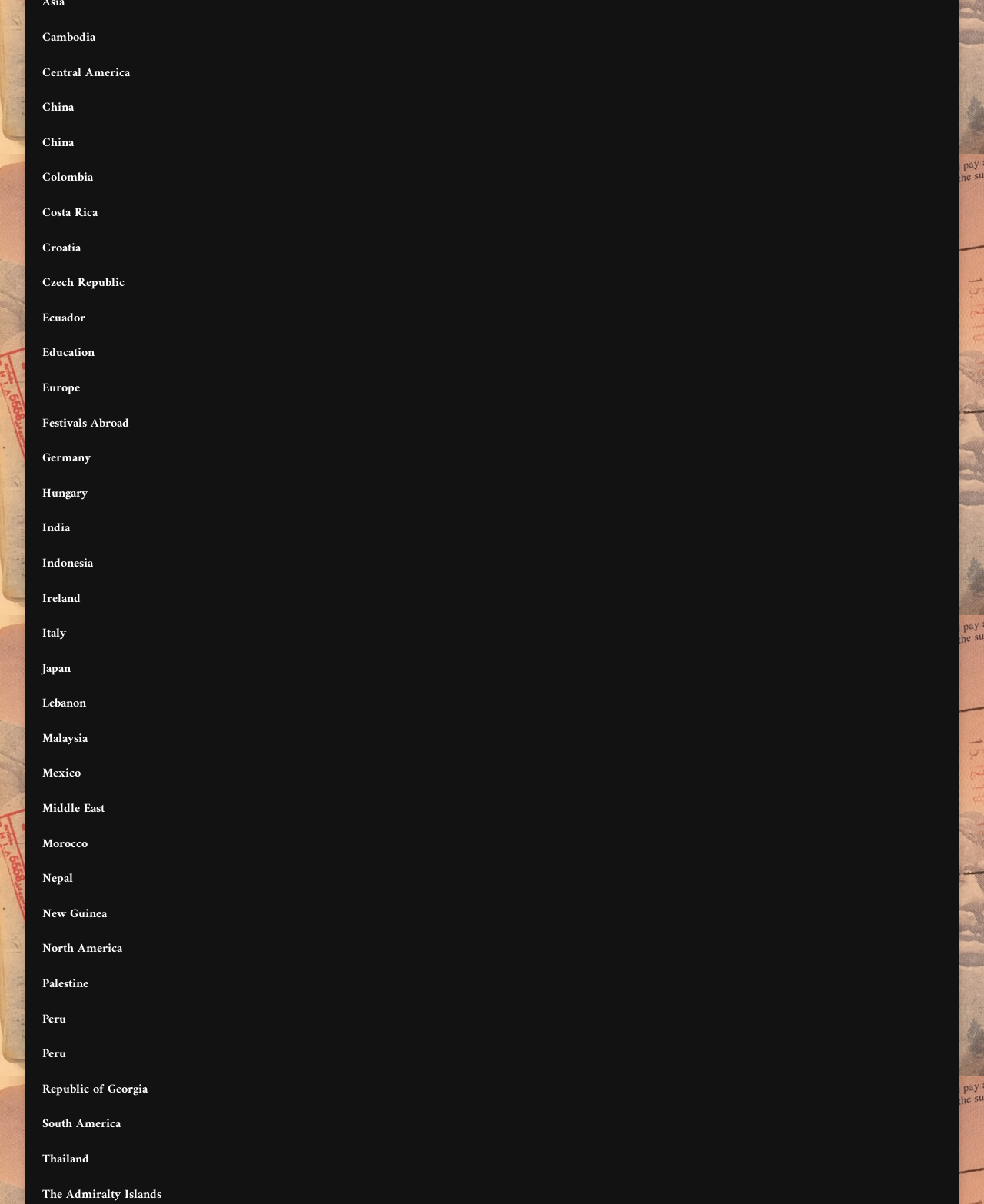Specify the bounding box coordinates of the region I need to click to perform the following instruction: "travel to Thailand". The coordinates must be four float numbers in the range of 0 to 1, i.e., [left, top, right, bottom].

[0.043, 0.955, 0.091, 0.972]